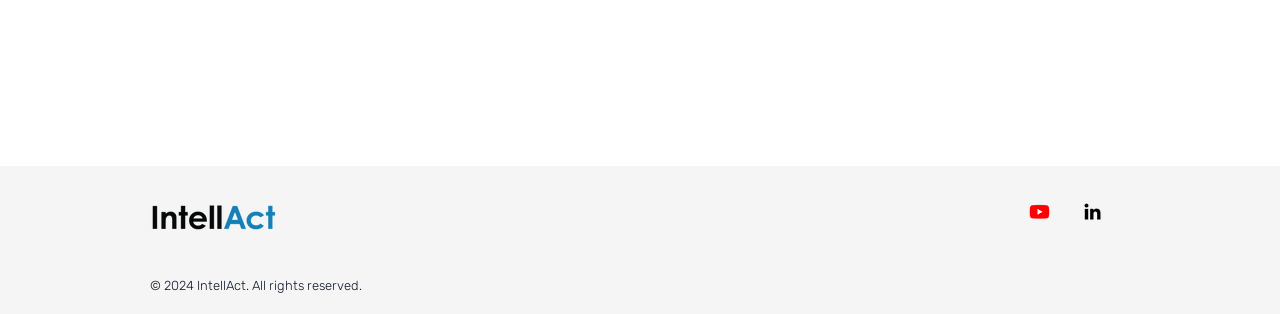Determine the bounding box for the described HTML element: "aria-label="Youtube"". Ensure the coordinates are four float numbers between 0 and 1 in the format [left, top, right, bottom].

[0.803, 0.637, 0.821, 0.71]